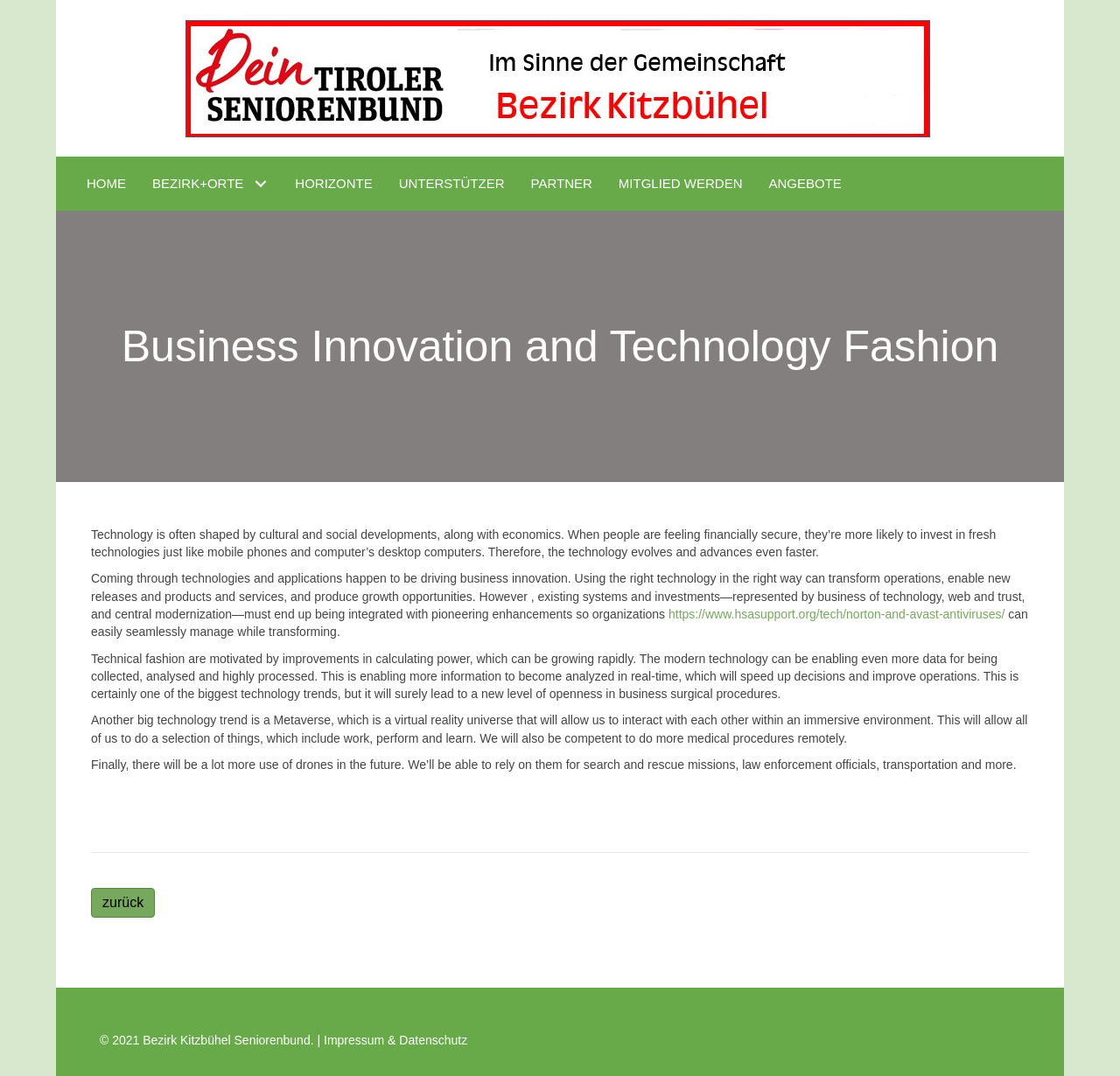Provide the bounding box coordinates for the area that should be clicked to complete the instruction: "Click on the HOME link".

[0.066, 0.154, 0.124, 0.188]